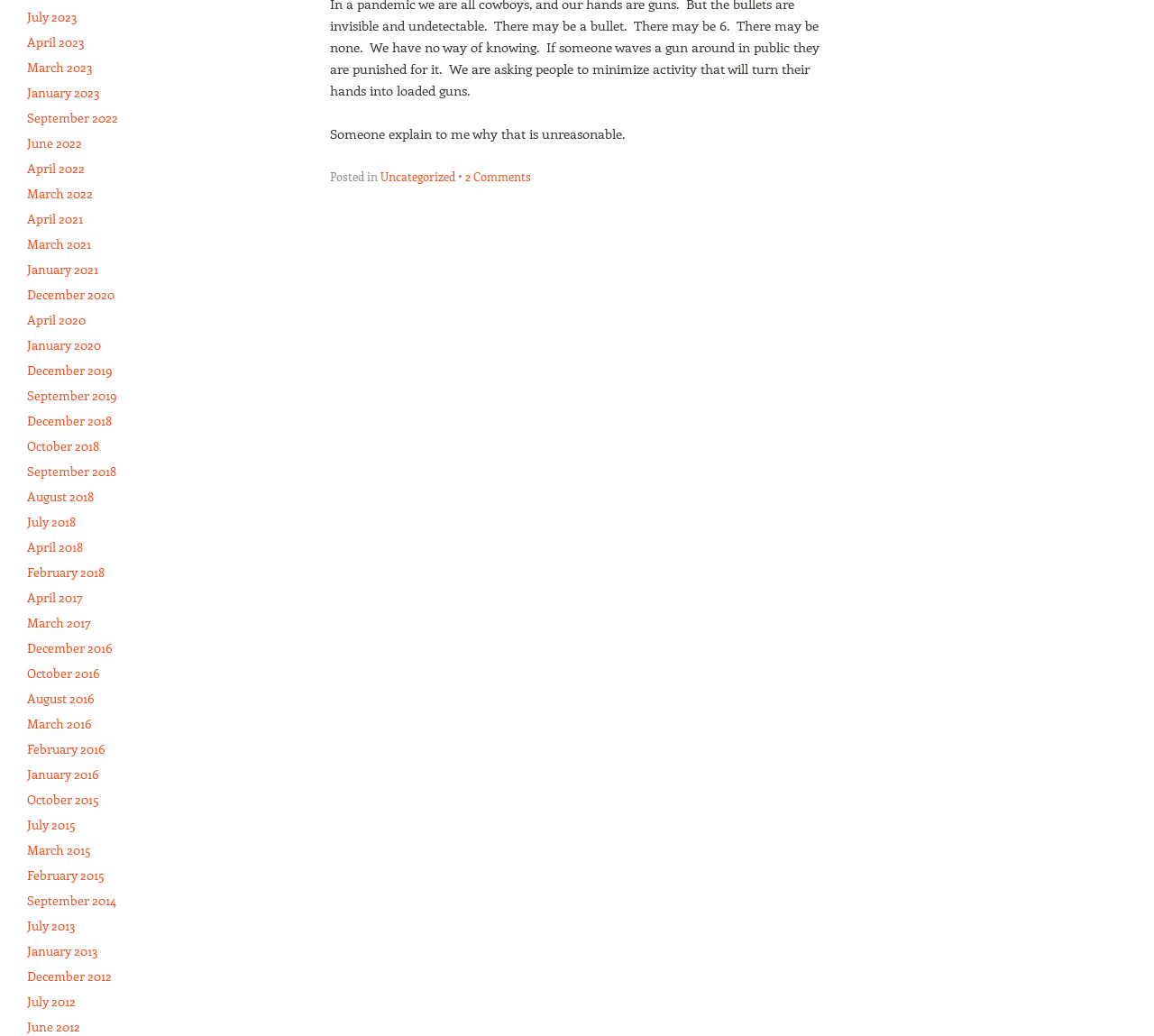Please determine the bounding box coordinates of the element's region to click for the following instruction: "Go to Uncategorized category".

[0.33, 0.163, 0.395, 0.178]